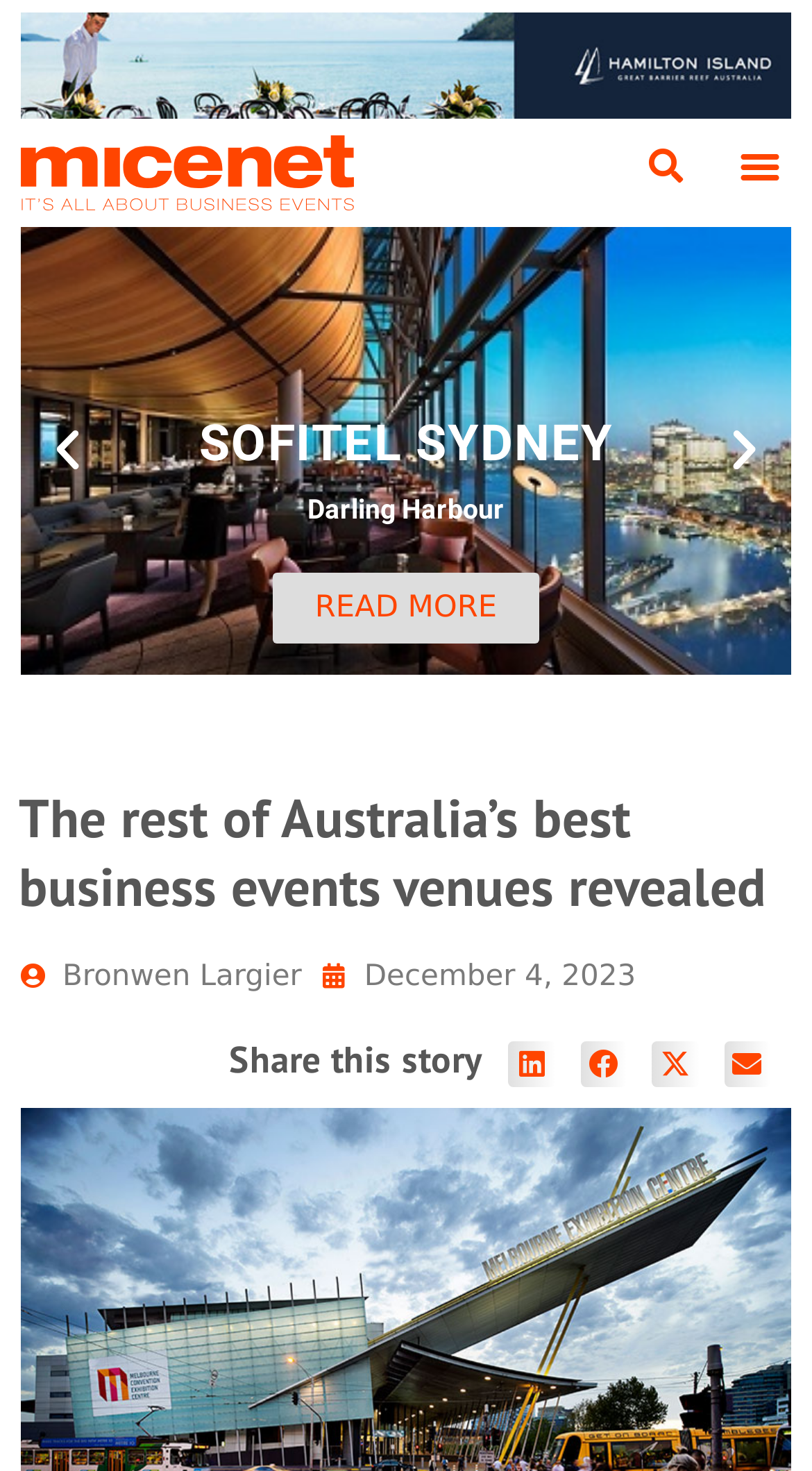Locate and provide the bounding box coordinates for the HTML element that matches this description: "alt="micenet Logo"".

[0.026, 0.092, 0.436, 0.143]